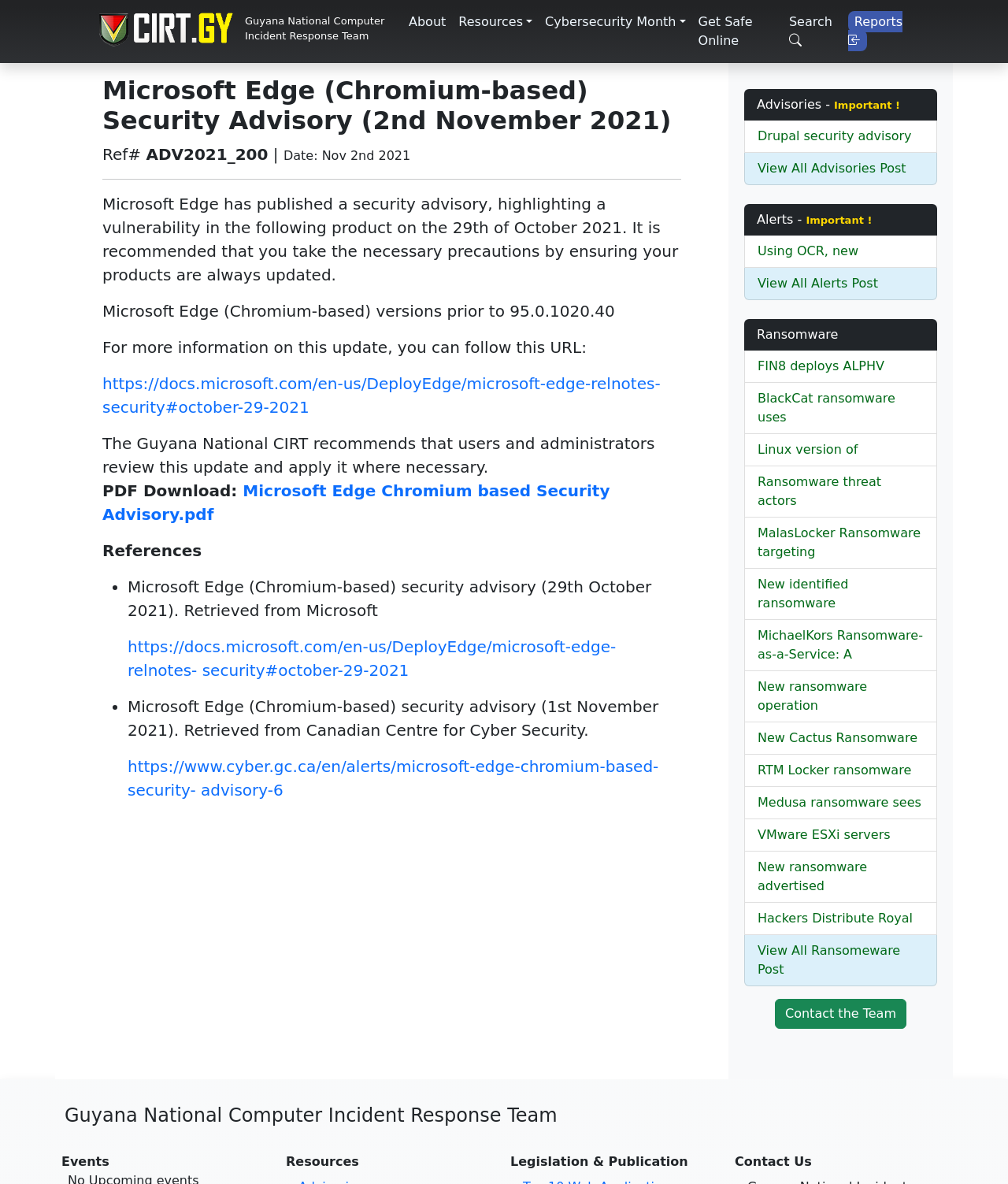Specify the bounding box coordinates of the element's area that should be clicked to execute the given instruction: "Expand the Resources button". The coordinates should be four float numbers between 0 and 1, i.e., [left, top, right, bottom].

[0.449, 0.005, 0.534, 0.032]